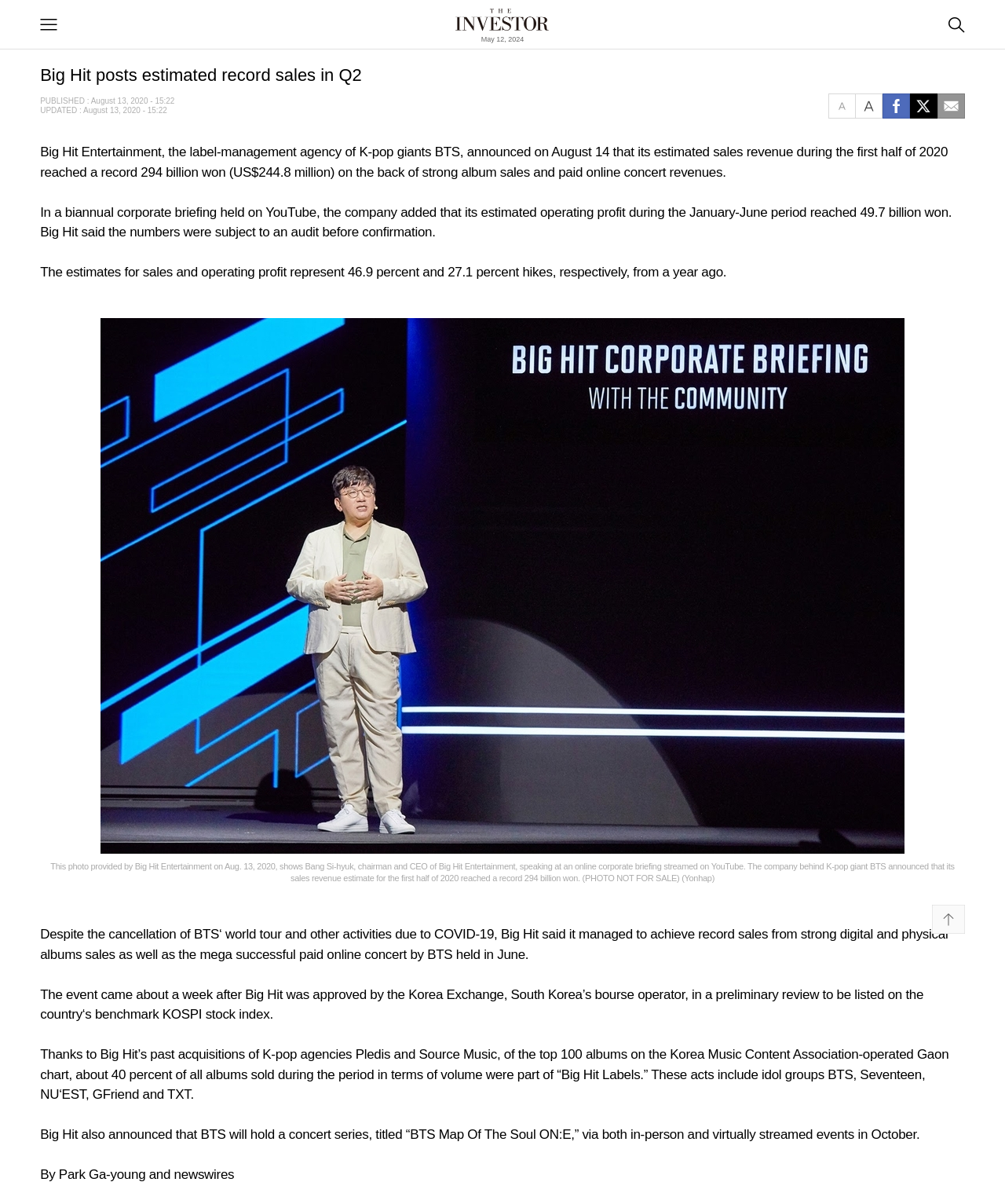Please provide a one-word or short phrase answer to the question:
What is the name of the K-pop group that held a paid online concert in June?

BTS